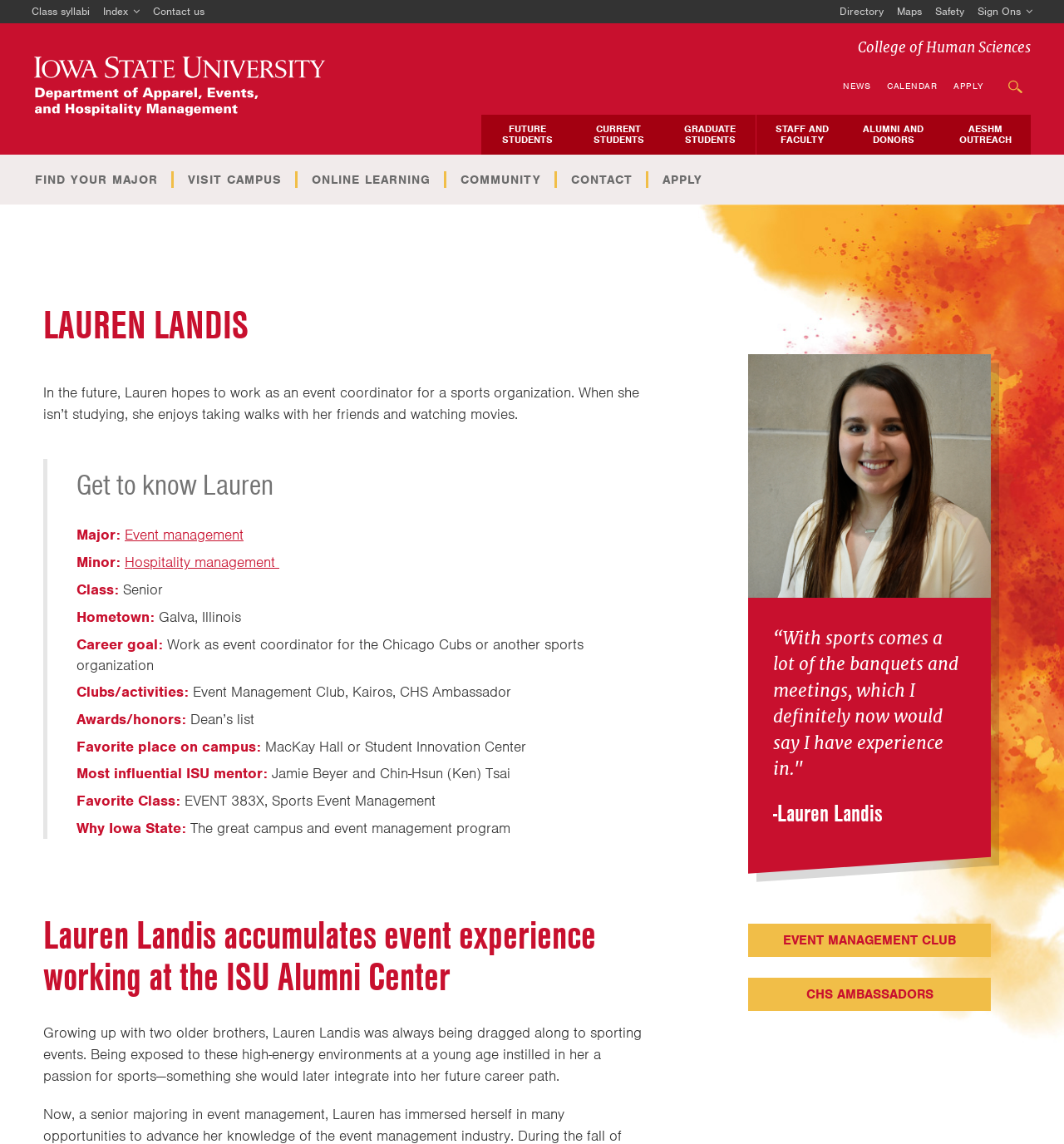What is Lauren Landis's career goal?
Your answer should be a single word or phrase derived from the screenshot.

Work as event coordinator for the Chicago Cubs or another sports organization